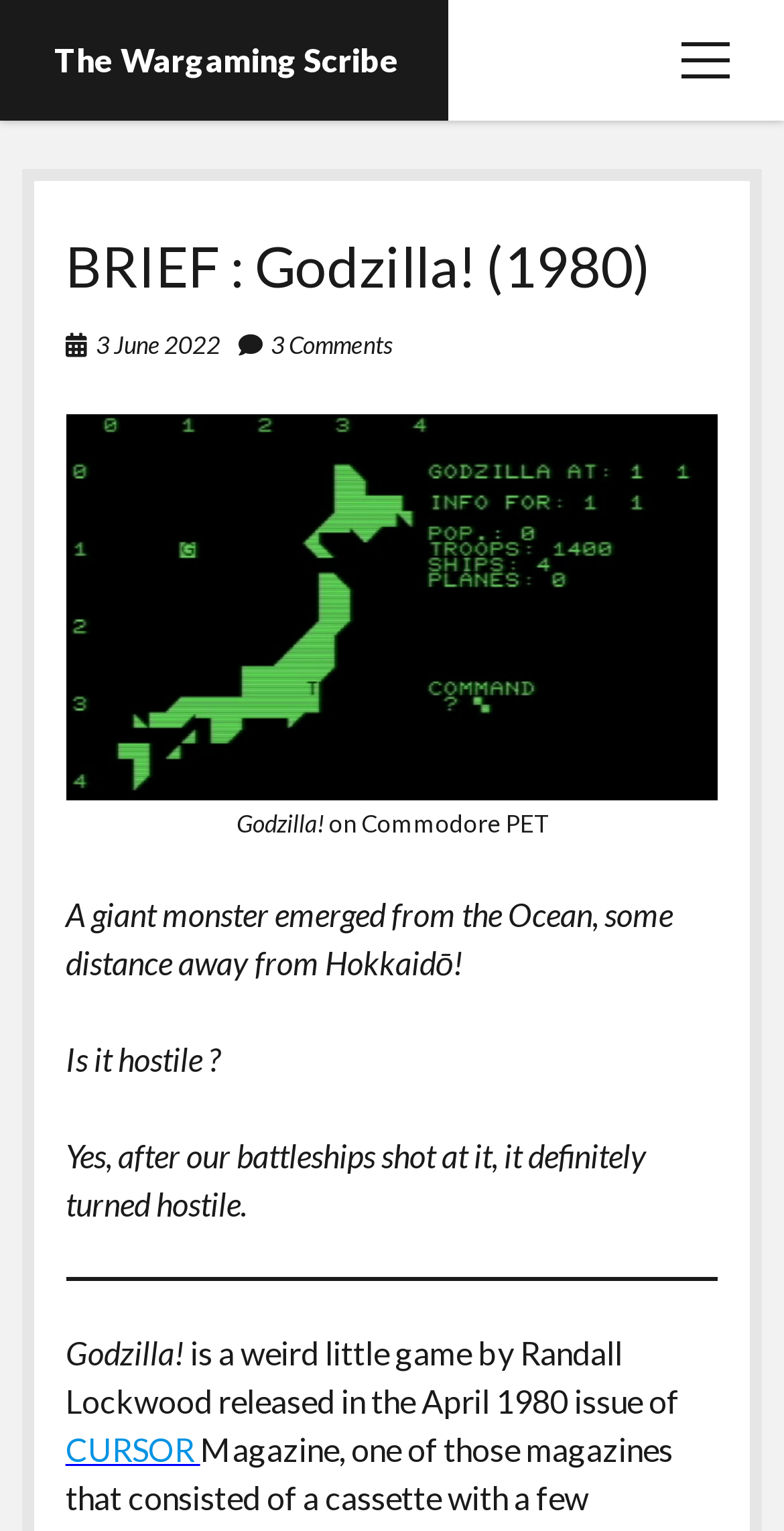How many comments does this article have?
Observe the image and answer the question with a one-word or short phrase response.

3 Comments